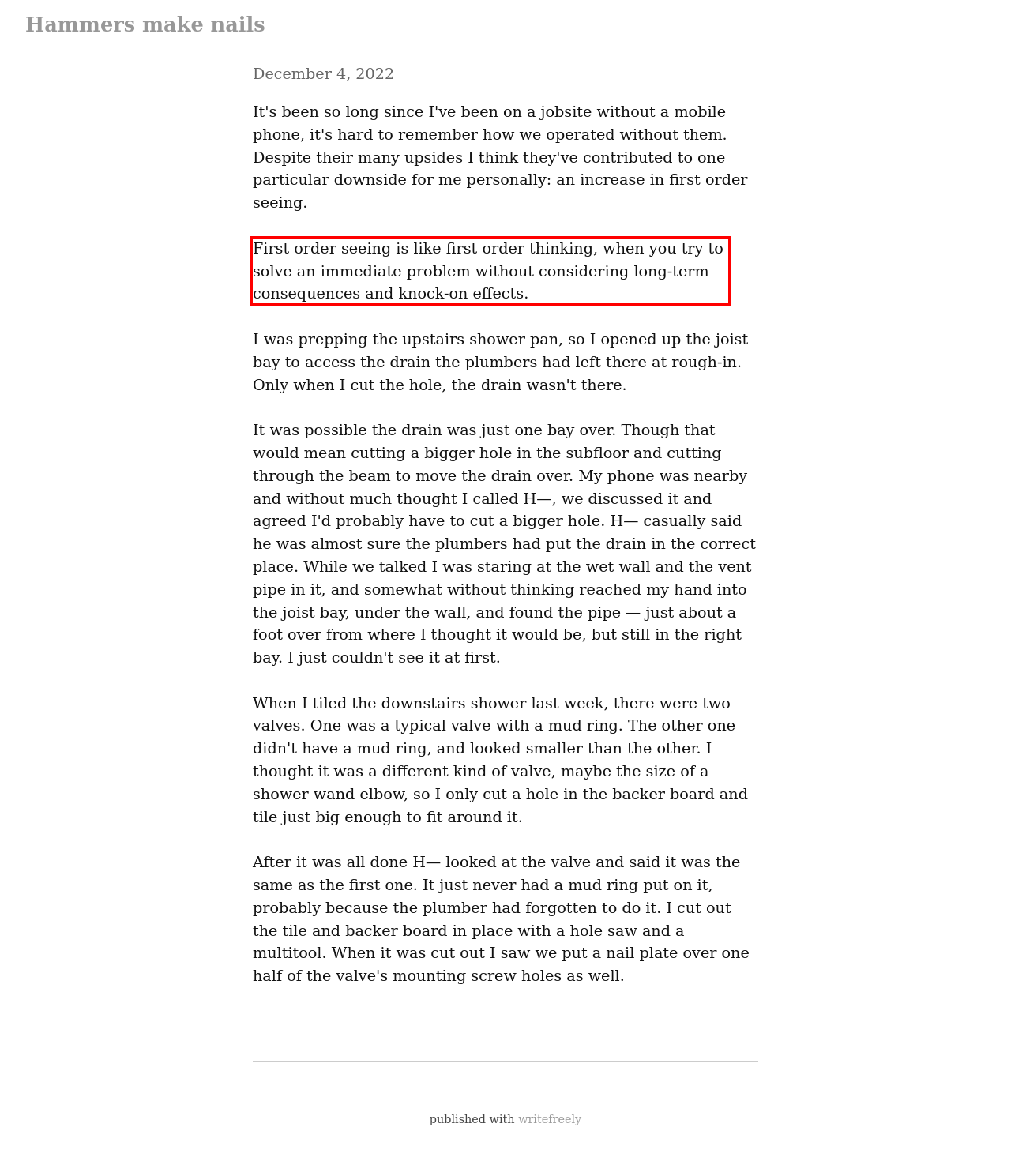Analyze the screenshot of the webpage that features a red bounding box and recognize the text content enclosed within this red bounding box.

First order seeing is like first order thinking, when you try to solve an immediate problem without considering long-term consequences and knock-on effects.